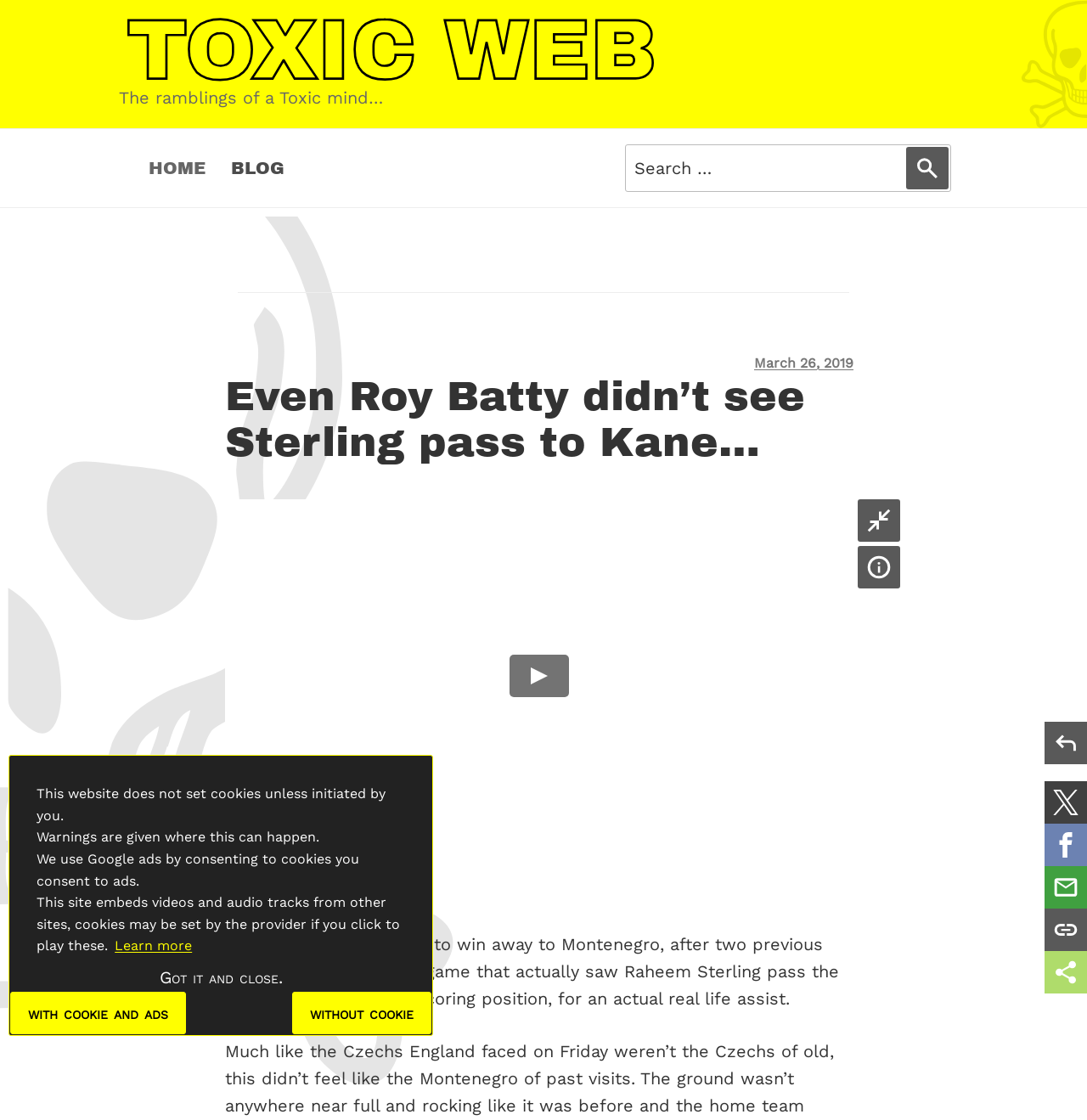Please specify the coordinates of the bounding box for the element that should be clicked to carry out this instruction: "Reply to the post". The coordinates must be four float numbers between 0 and 1, formatted as [left, top, right, bottom].

[0.961, 0.644, 1.0, 0.682]